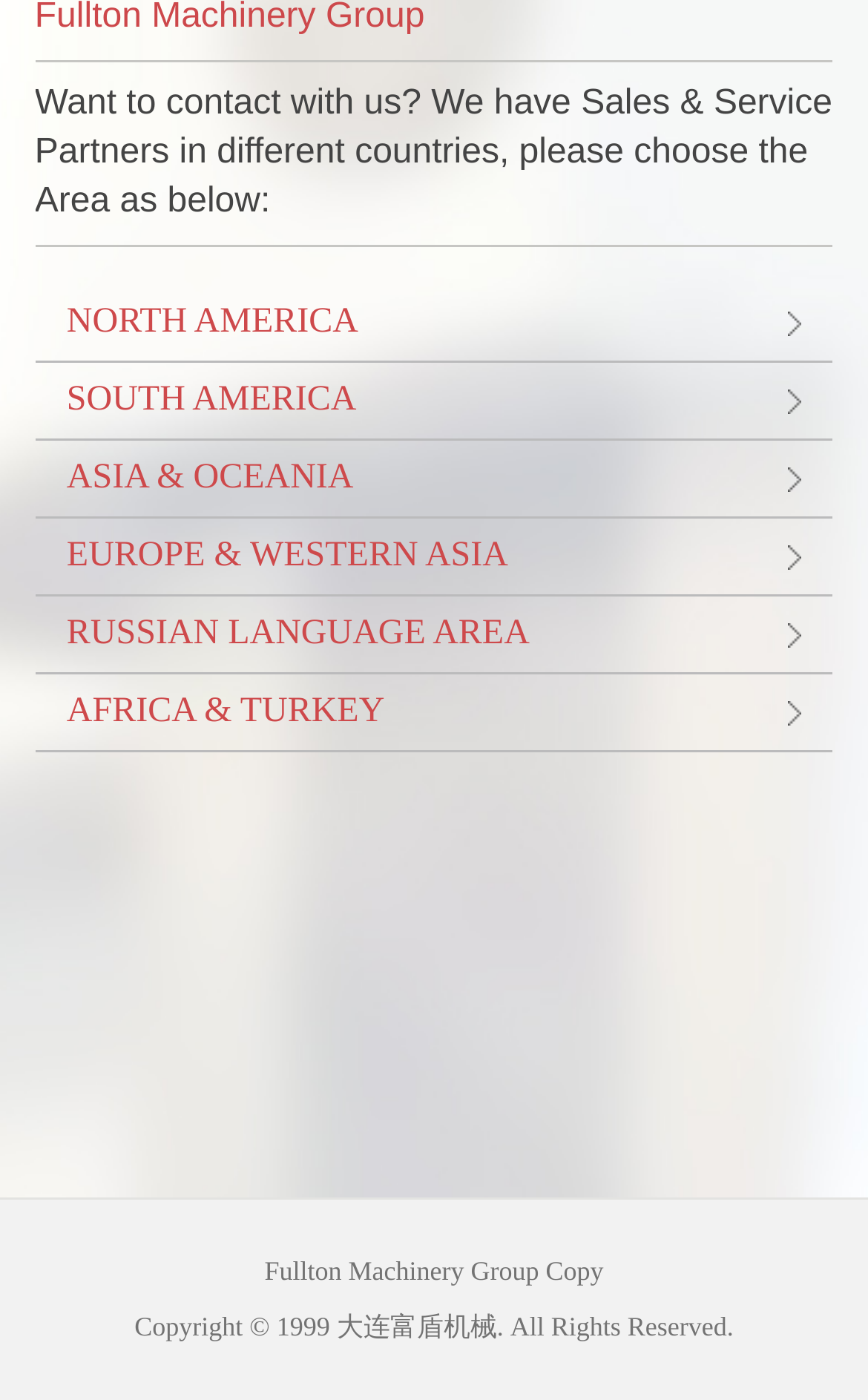Extract the bounding box of the UI element described as: "AFRICA & TURKEY".

[0.04, 0.482, 0.96, 0.536]